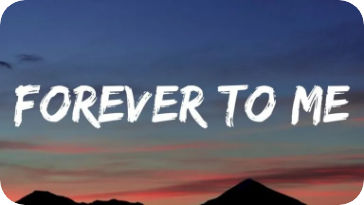Explain in detail what you see in the image.

The image features the title "Forever To Me" prominently displayed in a bold, artistic font against a serene backdrop of a sky transitioning from dusk to twilight. The colors blend softly, reflecting hues of pink, purple, and blue, which evoke a sense of calm and nostalgia. This title is associated with a heartfelt song by Cole Swindell, dedicated to the artist's wife, Teresa. The song's lyrics convey deep emotional sentiments about love and commitment, celebrating cherished moments and the enduring bond shared between partners. This image represents both the song and its significance, perfectly encapsulating the theme of love that lasts a lifetime.